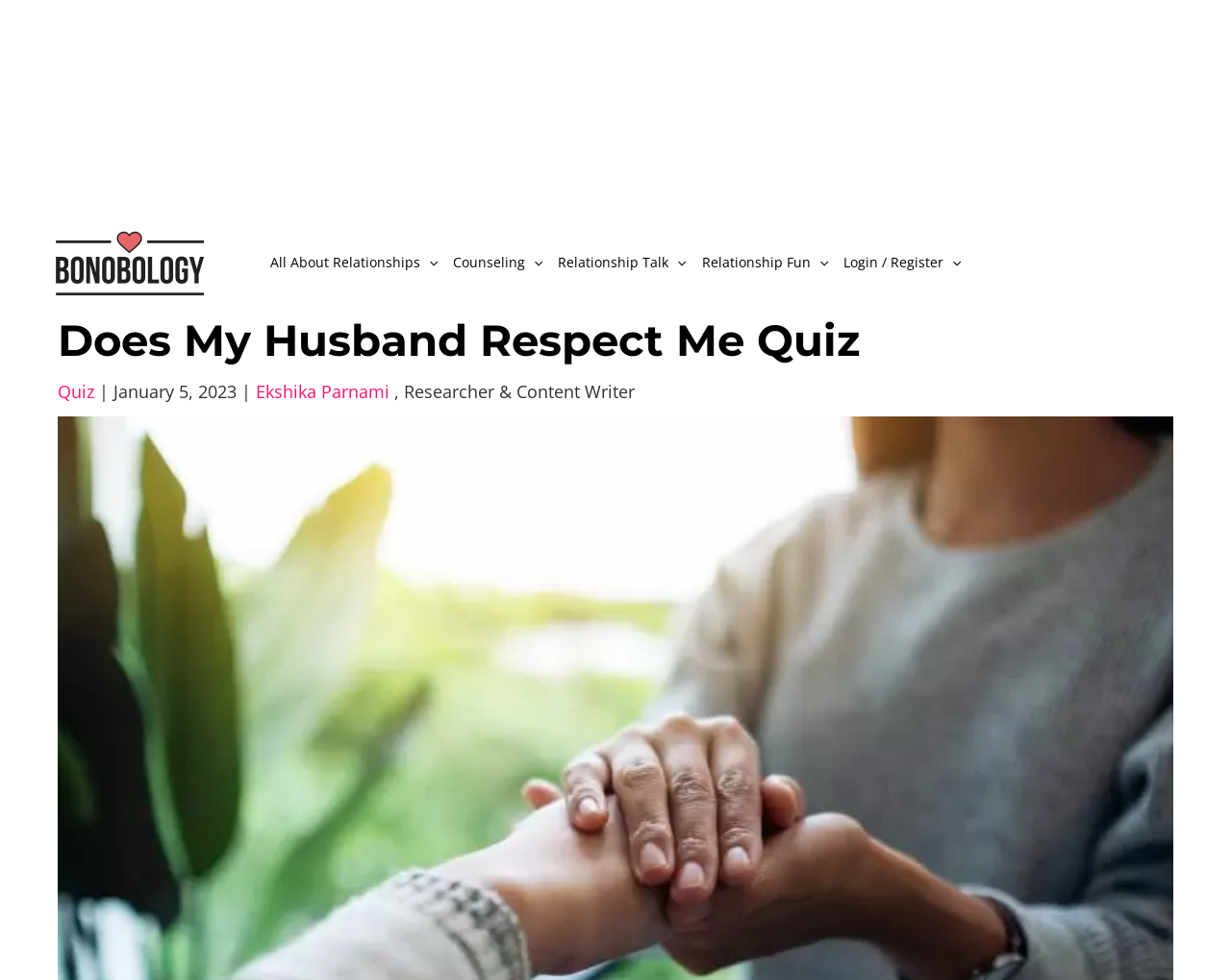Using the information from the screenshot, answer the following question thoroughly:
What is the purpose of the menu toggles?

The menu toggles are used to expand or collapse menu options, as indicated by the 'Menu Toggle' text next to each link in the navigation menu.